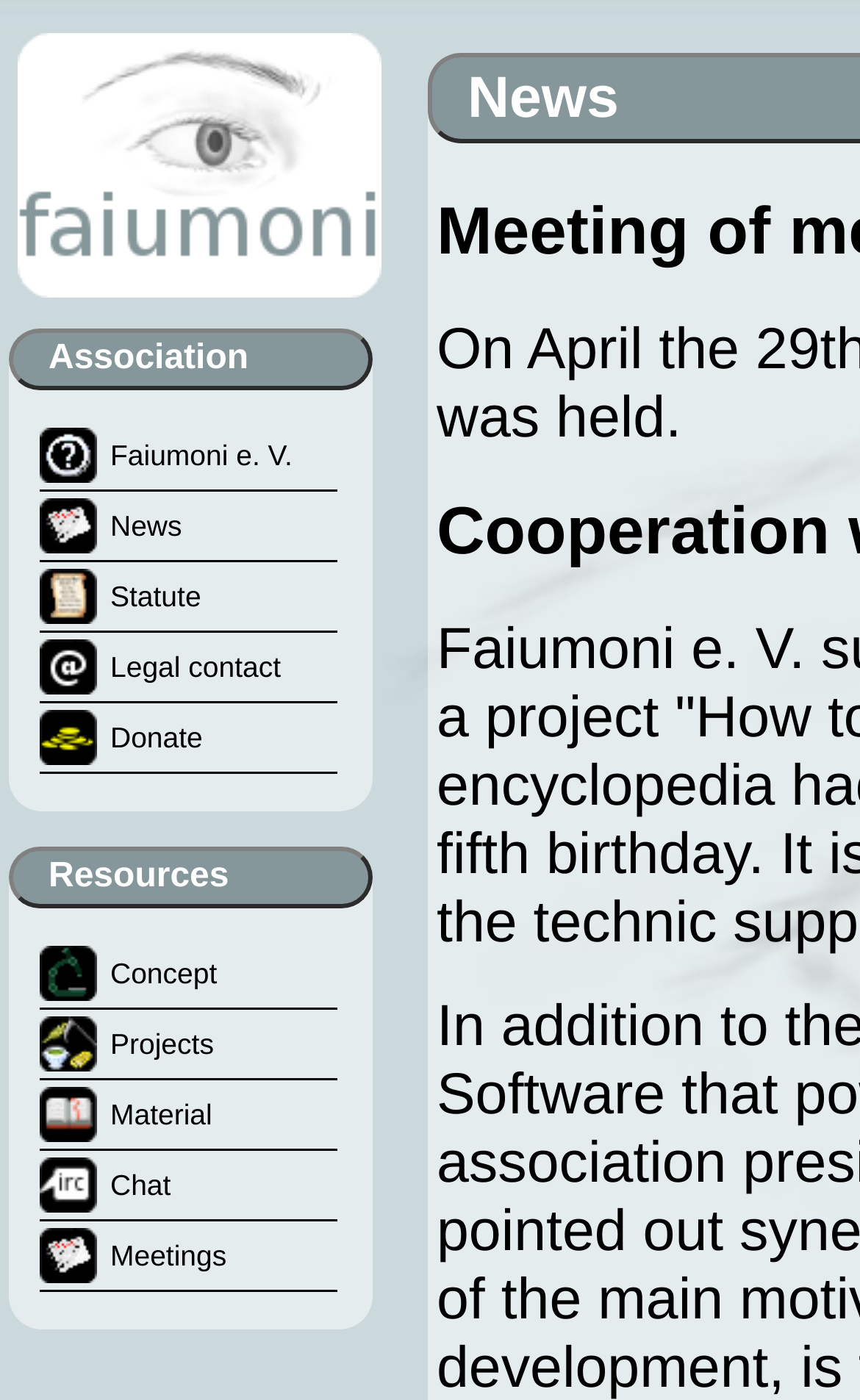For the following element description, predict the bounding box coordinates in the format (top-left x, top-left y, bottom-right x, bottom-right y). All values should be floating point numbers between 0 and 1. Description: Concept

[0.046, 0.676, 0.252, 0.715]